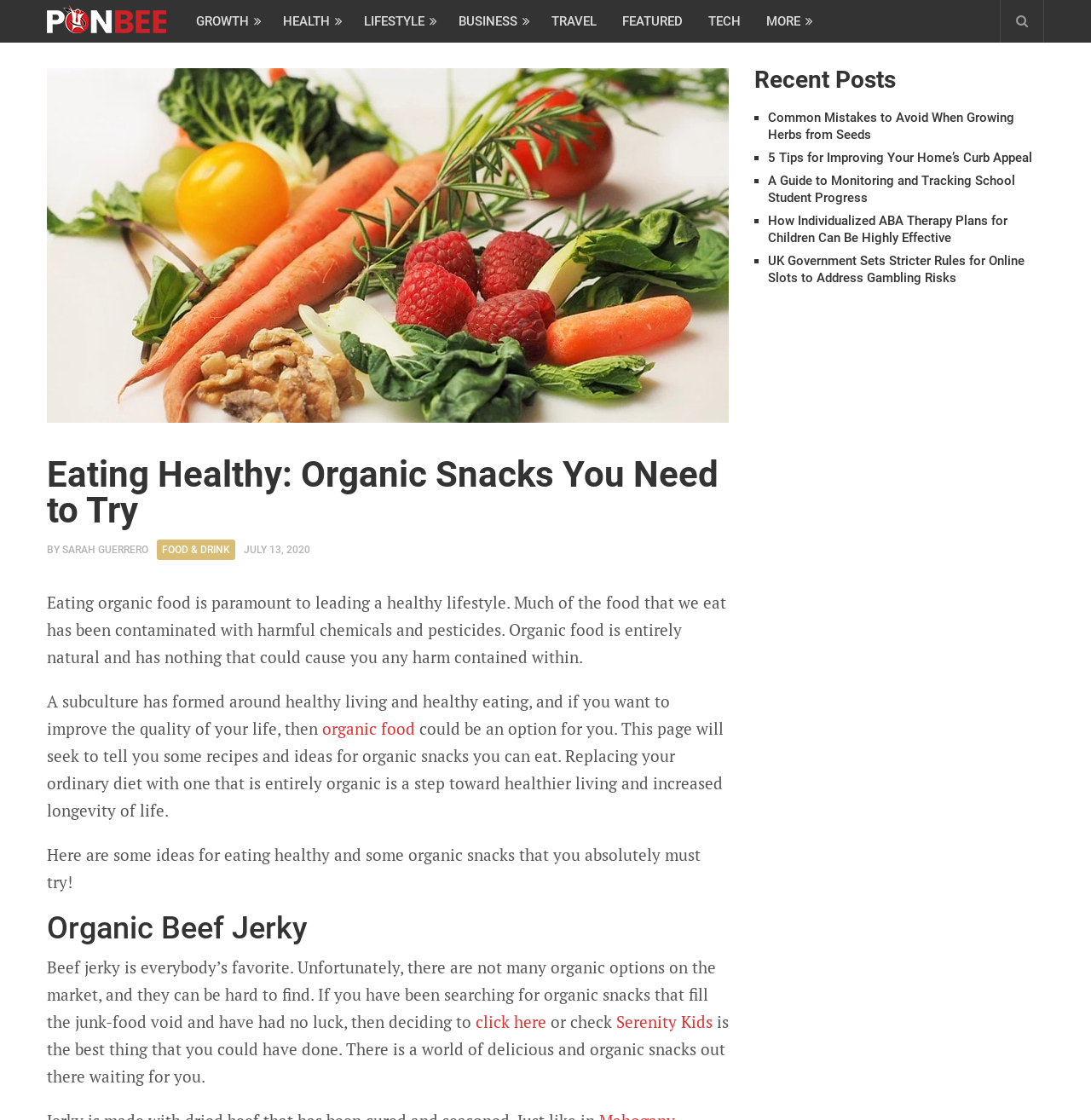Please identify the primary heading of the webpage and give its text content.

Eating Healthy: Organic Snacks You Need to Try